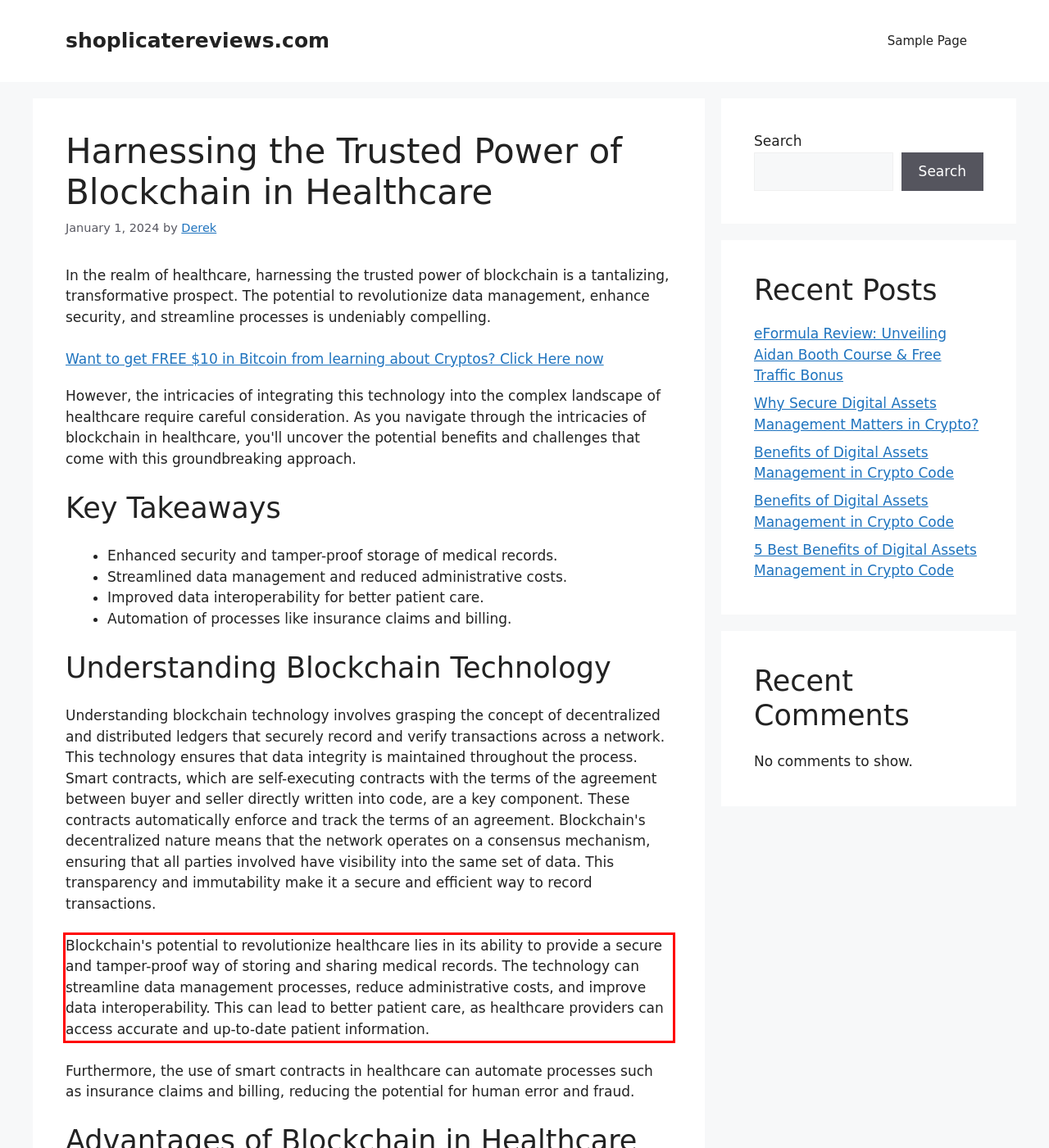Please take the screenshot of the webpage, find the red bounding box, and generate the text content that is within this red bounding box.

Blockchain's potential to revolutionize healthcare lies in its ability to provide a secure and tamper-proof way of storing and sharing medical records. The technology can streamline data management processes, reduce administrative costs, and improve data interoperability. This can lead to better patient care, as healthcare providers can access accurate and up-to-date patient information.